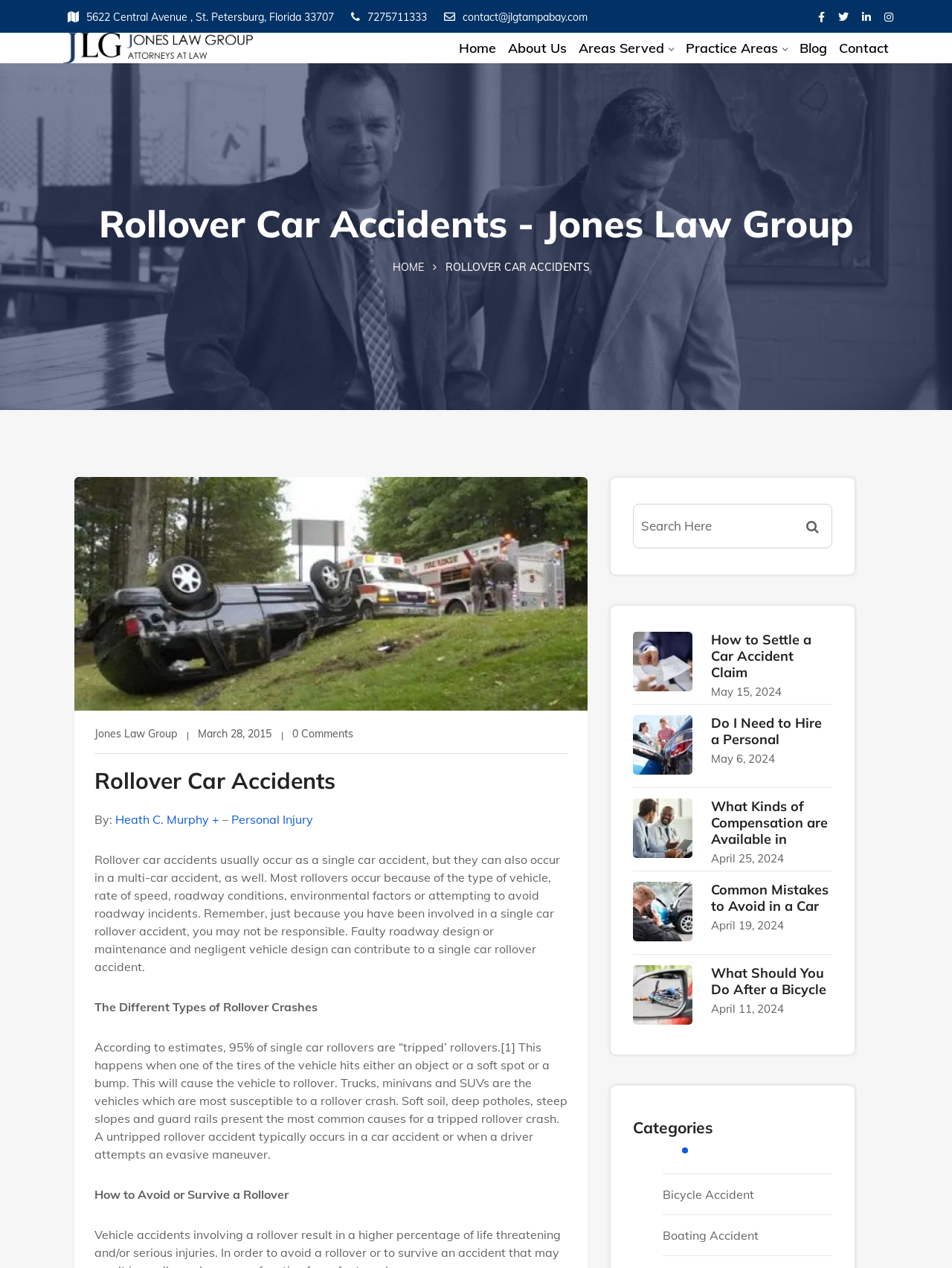Find and indicate the bounding box coordinates of the region you should select to follow the given instruction: "Click the 'Home' link".

[0.482, 0.03, 0.521, 0.046]